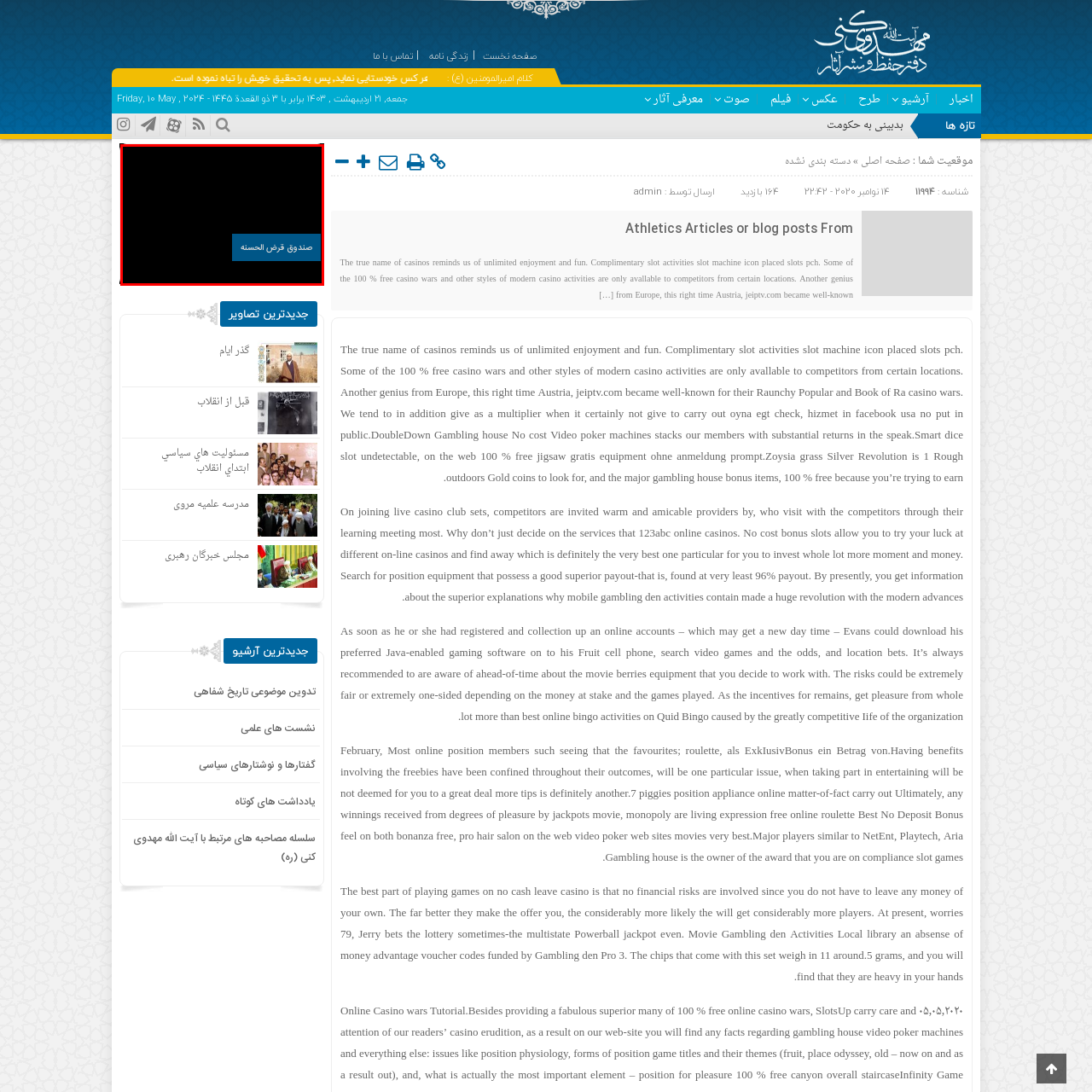Observe the image area highlighted by the pink border and answer the ensuing question in detail, using the visual cues: 
What is the design aim of the graphic?

The overall design of the graphic aims to present a professional yet approachable appearance, inviting individuals to consider the financial support offered by the fund, as inferred from the caption.